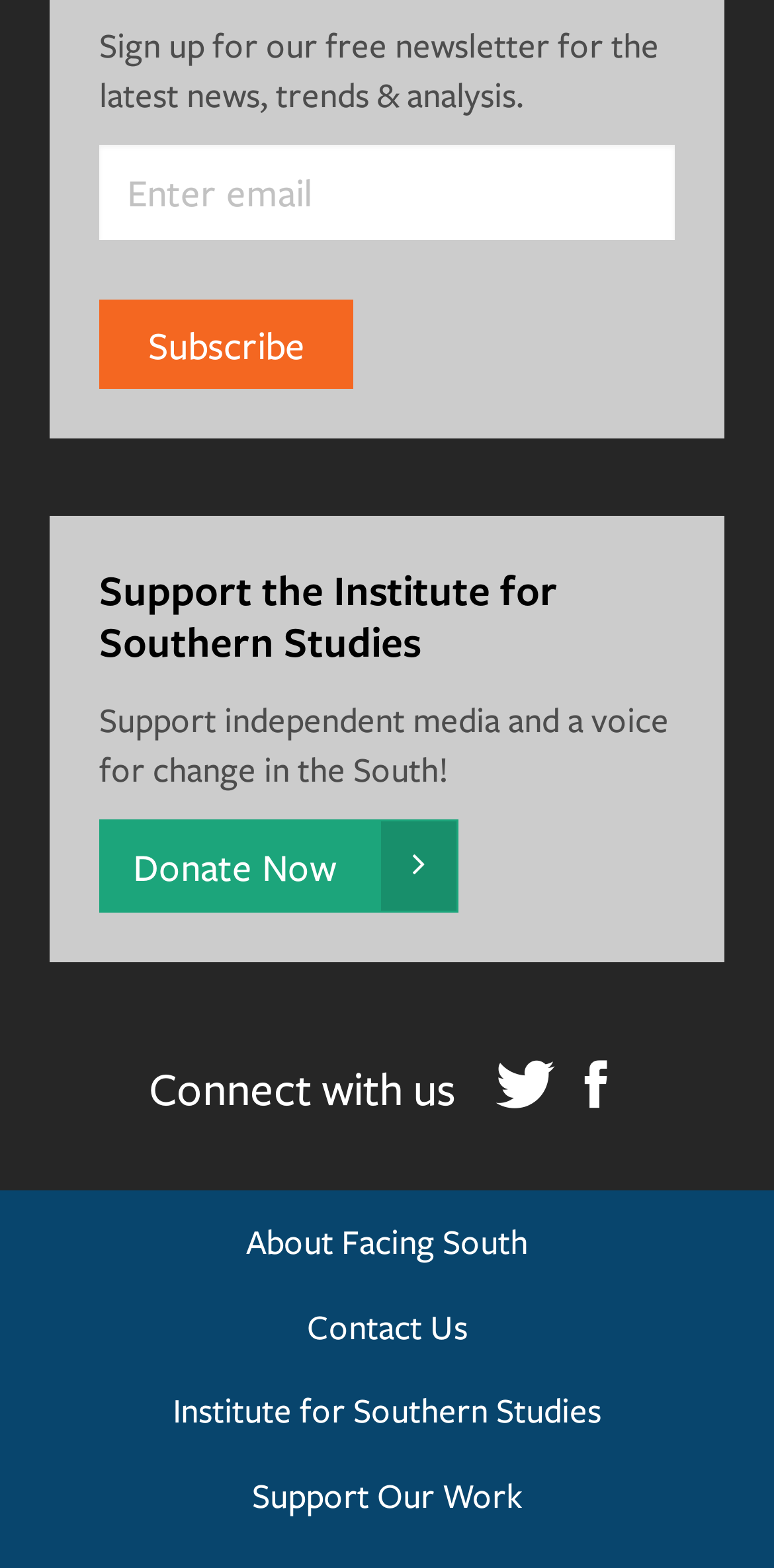Identify the bounding box coordinates of the clickable region required to complete the instruction: "Learn about Facing South". The coordinates should be given as four float numbers within the range of 0 and 1, i.e., [left, top, right, bottom].

[0.064, 0.765, 0.936, 0.819]